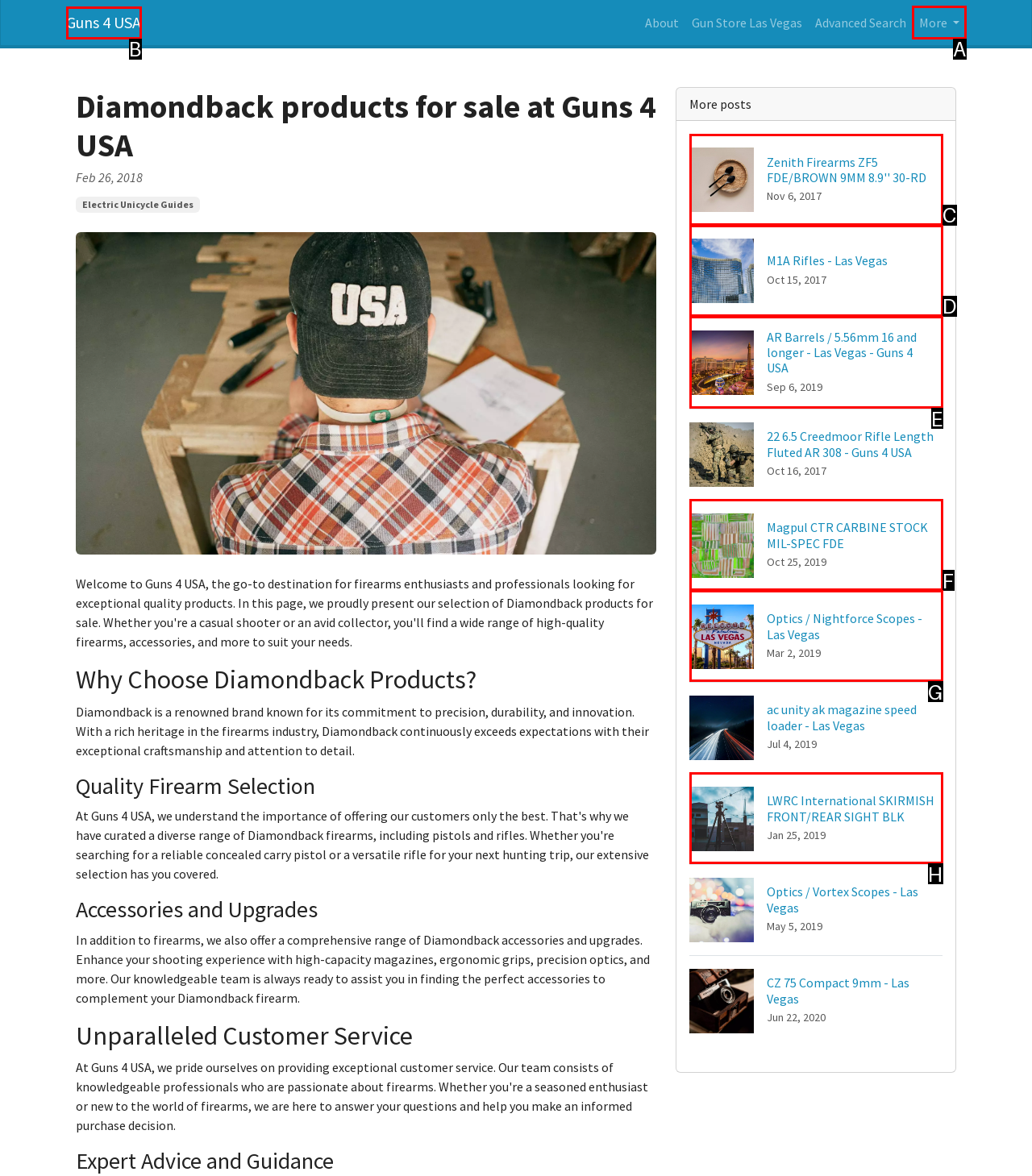Which option should be clicked to complete this task: Click on 'More' button
Reply with the letter of the correct choice from the given choices.

A